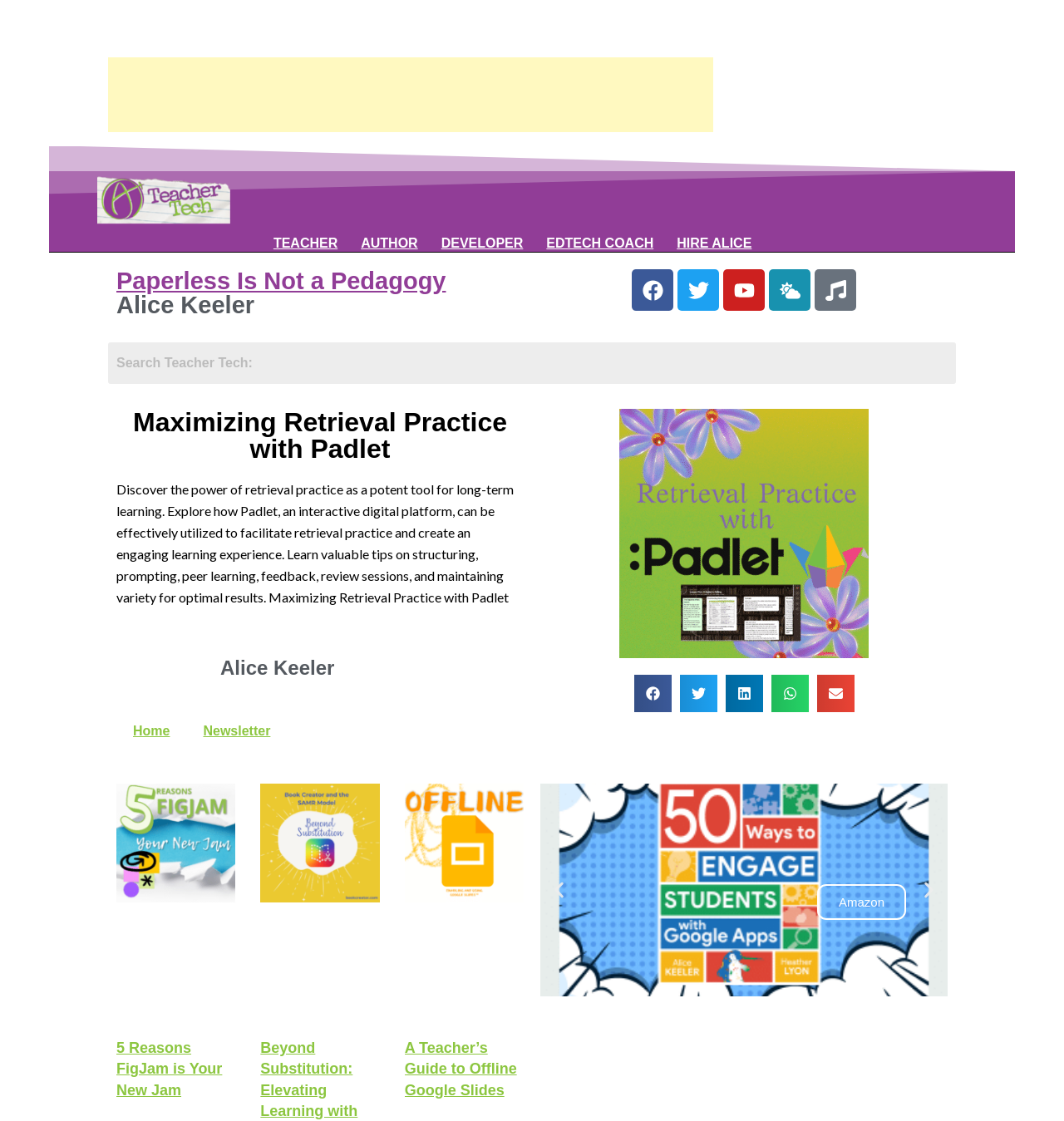Can you identify the bounding box coordinates of the clickable region needed to carry out this instruction: 'Go to Home page'? The coordinates should be four float numbers within the range of 0 to 1, stated as [left, top, right, bottom].

[0.109, 0.635, 0.175, 0.669]